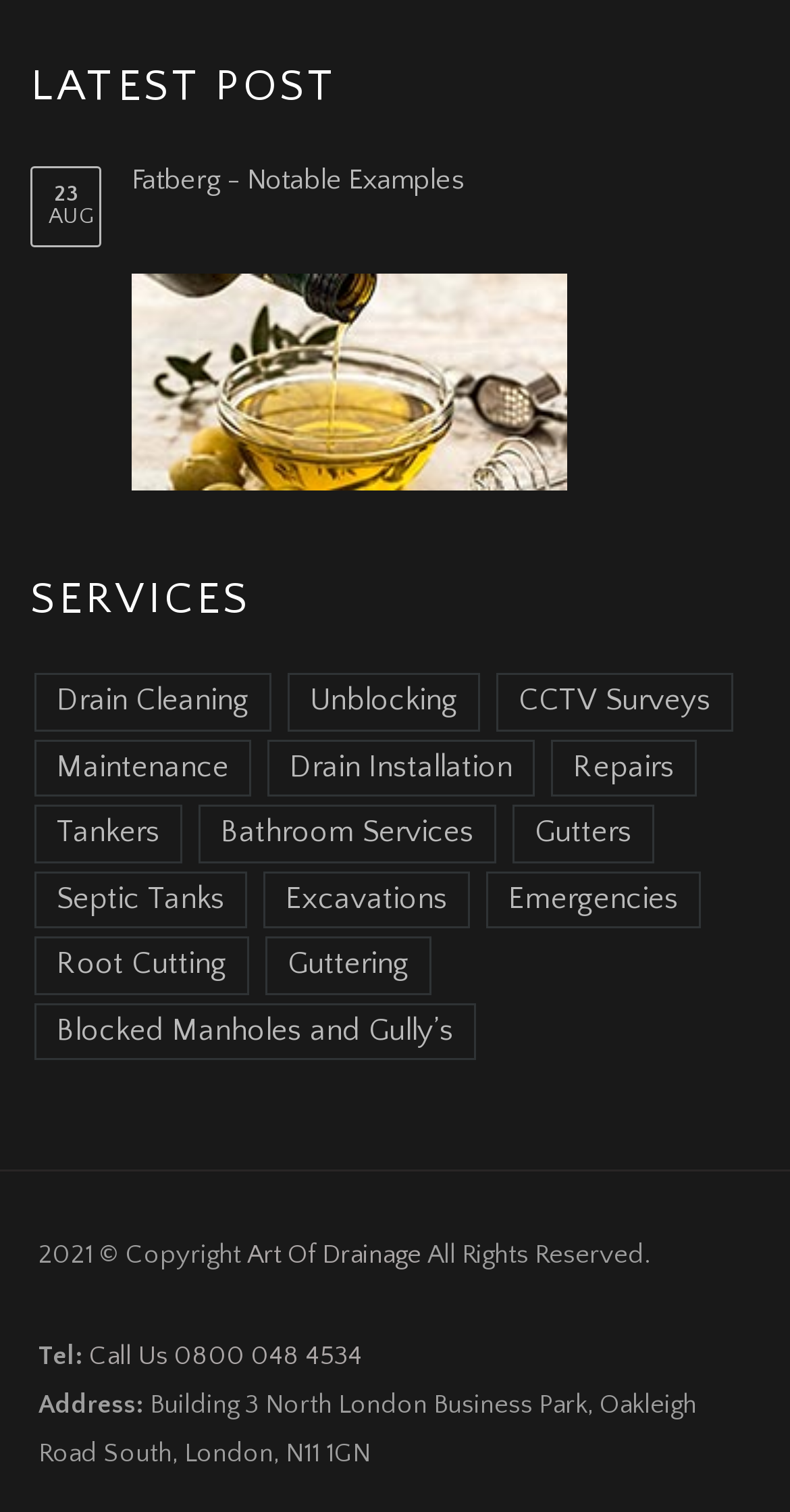Locate the bounding box coordinates of the element I should click to achieve the following instruction: "Visit the Database page".

None